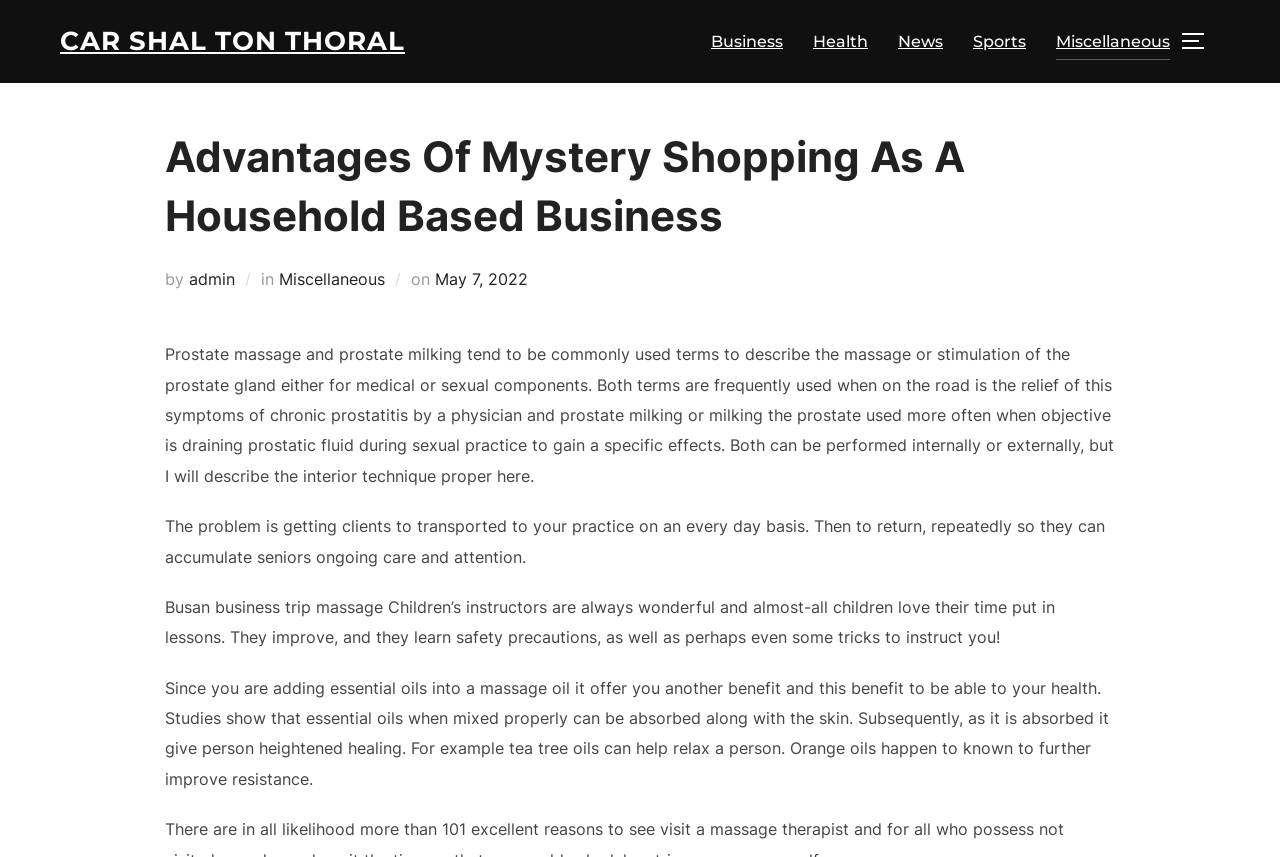From the webpage screenshot, identify the region described by Car Shal Ton Thoral. Provide the bounding box coordinates as (top-left x, top-left y, bottom-right x, bottom-right y), with each value being a floating point number between 0 and 1.

[0.047, 0.021, 0.316, 0.076]